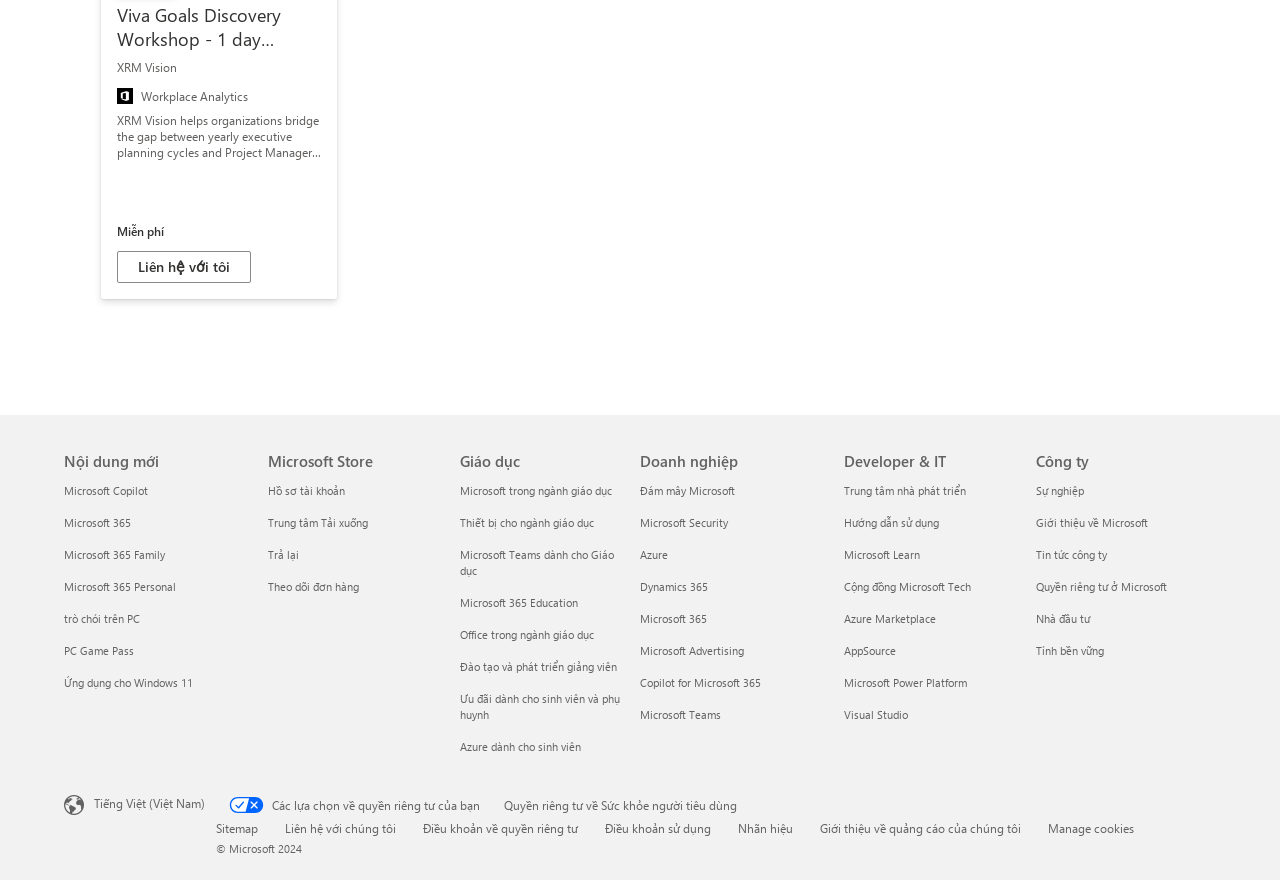Please identify the bounding box coordinates of the clickable area that will fulfill the following instruction: "Contact us". The coordinates should be in the format of four float numbers between 0 and 1, i.e., [left, top, right, bottom].

[0.223, 0.932, 0.309, 0.95]